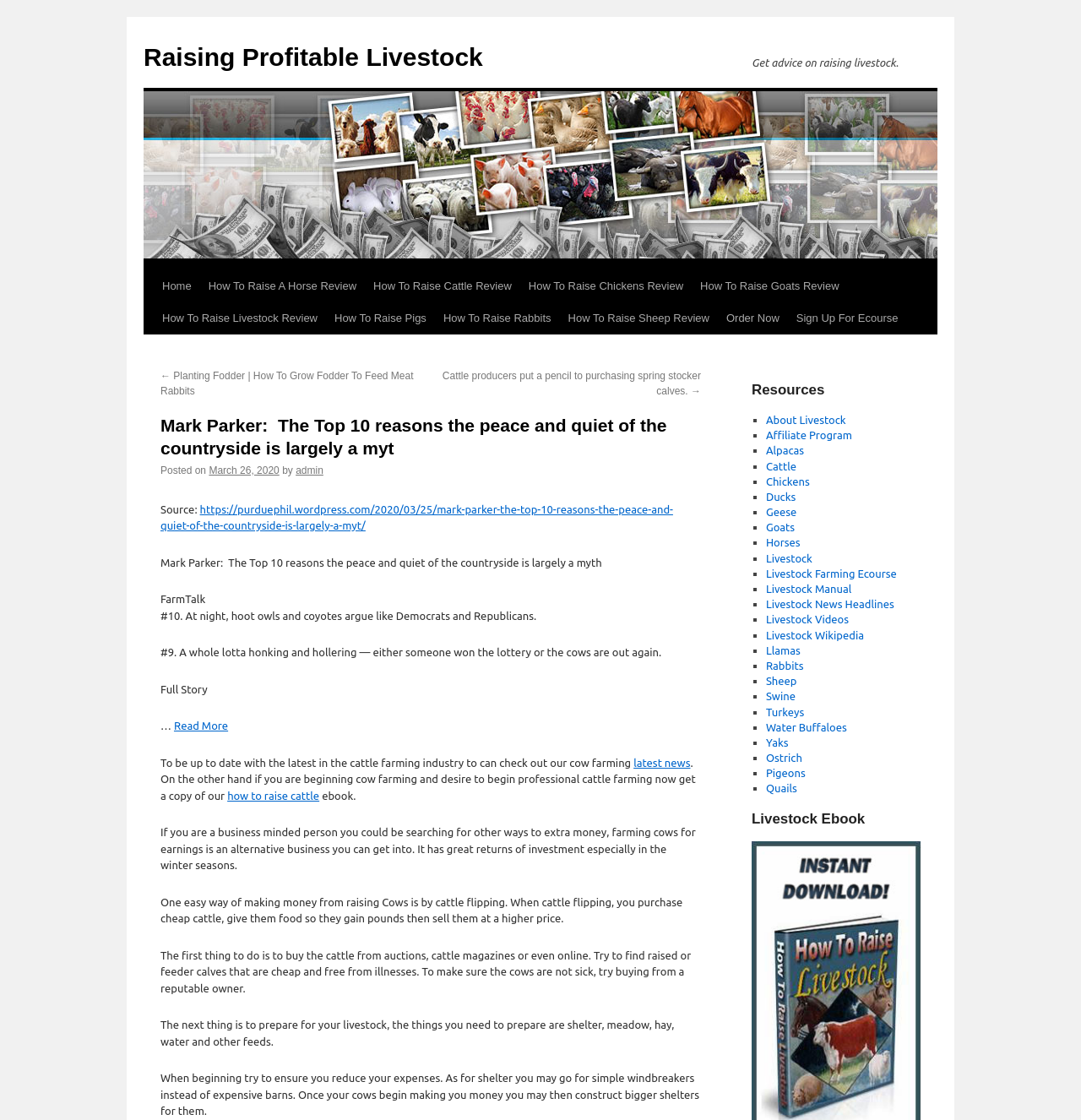Determine the bounding box for the UI element described here: "latest news".

[0.586, 0.675, 0.639, 0.686]